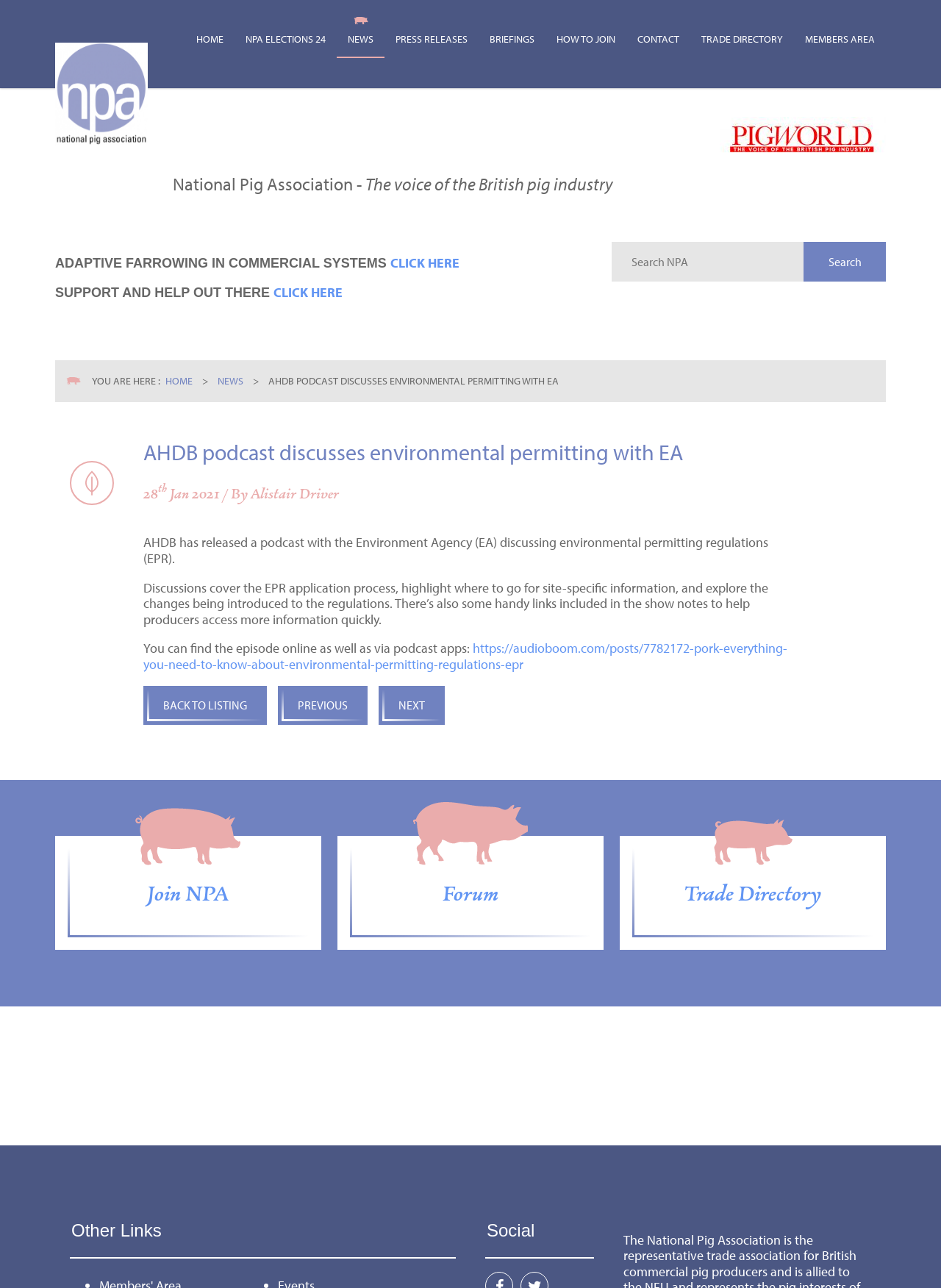Write an exhaustive caption that covers the webpage's main aspects.

The webpage is about the National Pig Association (NPA) and features a podcast discussing environmental permitting regulations with the Environment Agency (EA). 

At the top left corner, there is an image of the NPA logo. Next to it, there are several links to different sections of the website, including "HOME", "NPA ELECTIONS 24", "NEWS", "PRESS RELEASES", "BRIEFINGS", "HOW TO JOIN", "CONTACT", "TRADE DIRECTORY", and "MEMBERS AREA". 

Below these links, there is a main section that contains the content of the webpage. It starts with a heading that reads "National Pig Association - The voice of the British pig industry" and features an image of the Pig World logo on the right side. 

Underneath, there is a section that promotes adaptive farrowing in commercial systems, with a link to click for more information. Next to it, there is a heading that says "SUPPORT AND HELP OUT THERE CLICK HERE" with a link to click. 

On the right side, there is a search bar with a button to search the NPA website. 

Below the search bar, there are several links to different sections of the website, including "HOME", "NEWS", and a heading that reads "AHDB PODCAST DISCUSSES ENVIRONMENTAL PERMITTING WITH EA". 

The main content of the webpage is an article about the AHDB podcast that discusses environmental permitting with the EA. The article features an image related to the environment and a heading that reads "AHDB podcast discusses environmental permitting with EA". 

Below the heading, there is a date "28 Jan 2021" and the author's name "Alistair Driver". The article then summarizes the content of the podcast, which discusses the EPR application process, site-specific information, and changes to the regulations. 

There are also links to access the podcast episode online and via podcast apps. At the bottom of the article, there are links to go back to the listing, previous, or next. 

On the right side, there are several links to join NPA, access the forum, and trade directory. At the bottom of the webpage, there are headings for "Other Links" and "Social" with separators in between.